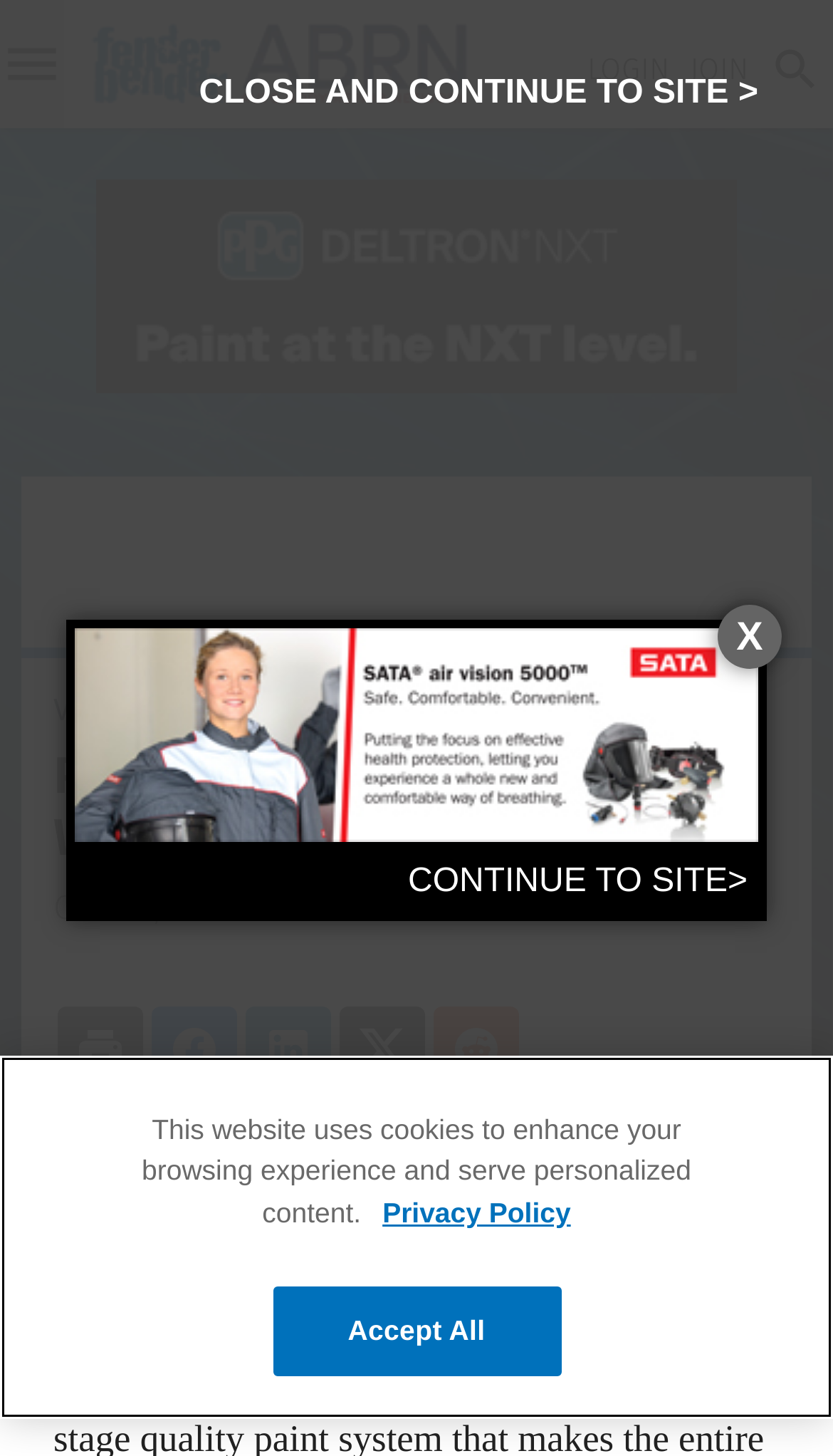Summarize the webpage comprehensively, mentioning all visible components.

This webpage appears to be the homepage of FenderBender and ABRN, a website focused on the automotive industry. At the top of the page, there is a navigation menu with links to various sections, including "Running a Shop", "Education+Training", "Finance", and more. Below the navigation menu, there is a prominent link to "LOGIN" and "JOIN" on the right side.

The main content of the page is divided into two columns. On the left side, there is a news article with the title "Paint Company Re-Launches Website" and a date "Oct. 25, 2016". The article is accompanied by a small image. Below the article, there are several links to other news articles and sections of the website, including "VIDEO GALLERIES" and "VIDEOS".

On the right side of the page, there are several advertisements and promotional links, including links to social media profiles and a "Subscribe" button. There is also a "Cookie banner" at the bottom of the page, which informs users about the website's use of cookies and provides a link to the privacy policy.

Throughout the page, there are numerous links to various sections and articles, as well as several images and advertisements. The overall layout is dense and informative, with a focus on providing users with easy access to various resources and news articles related to the automotive industry.